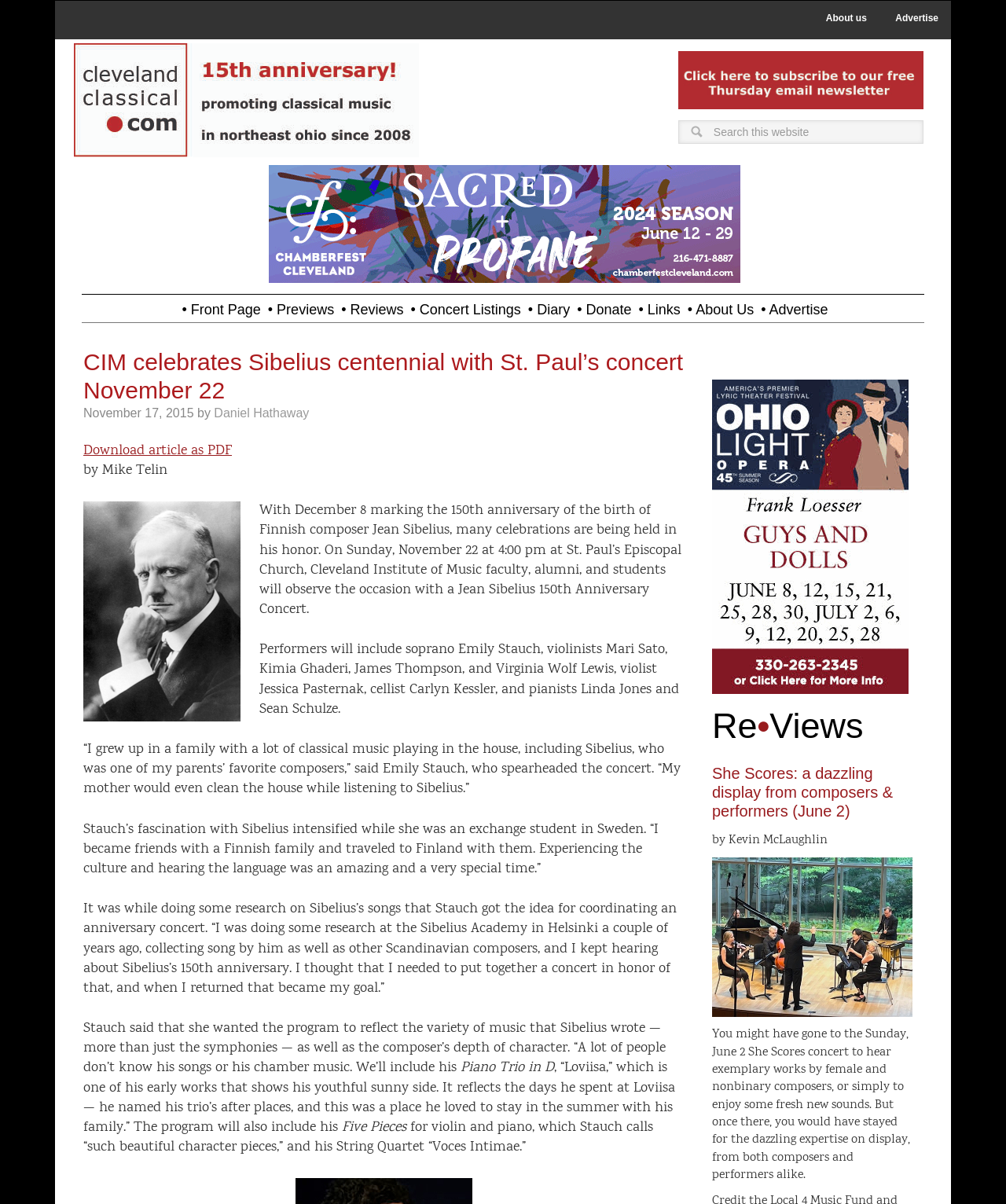Answer the question using only a single word or phrase: 
What is the name of the Finnish composer being celebrated?

Jean Sibelius